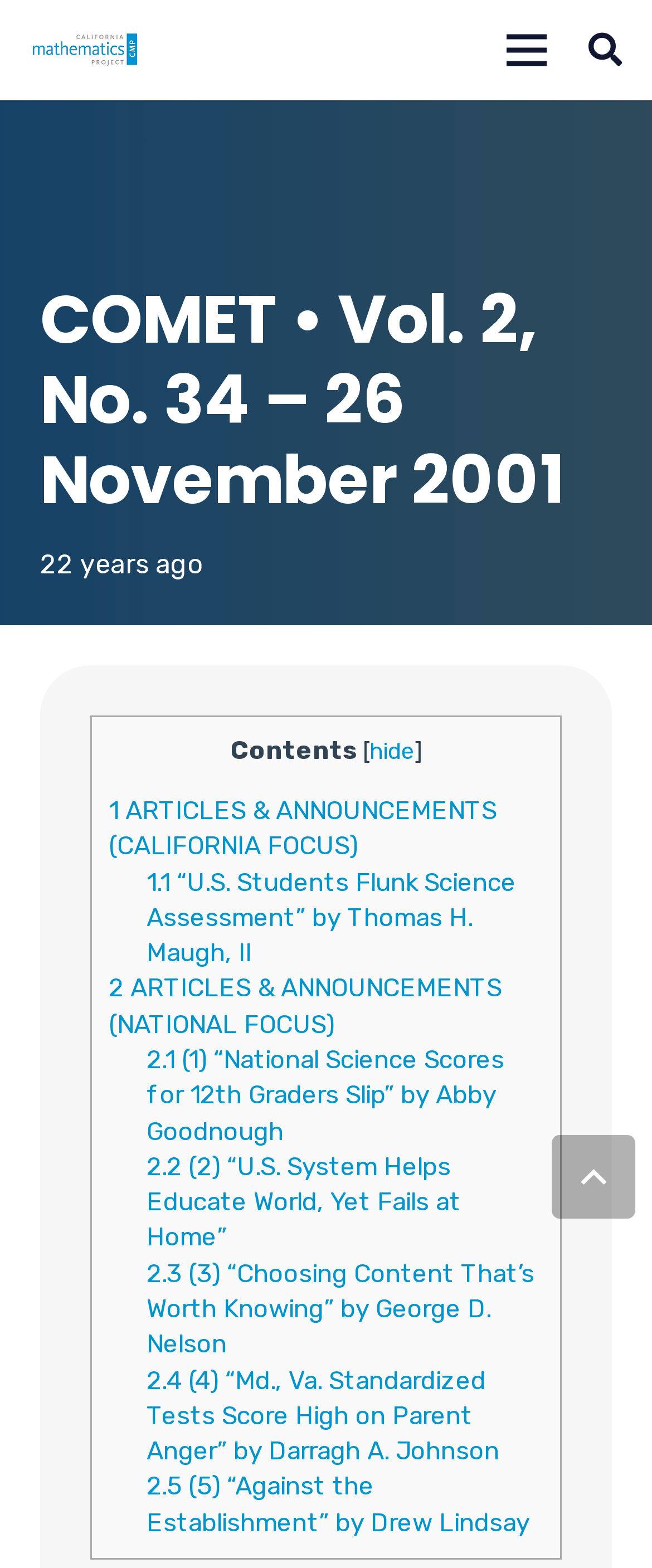Pinpoint the bounding box coordinates of the area that must be clicked to complete this instruction: "Read article 1.1".

[0.225, 0.553, 0.792, 0.617]